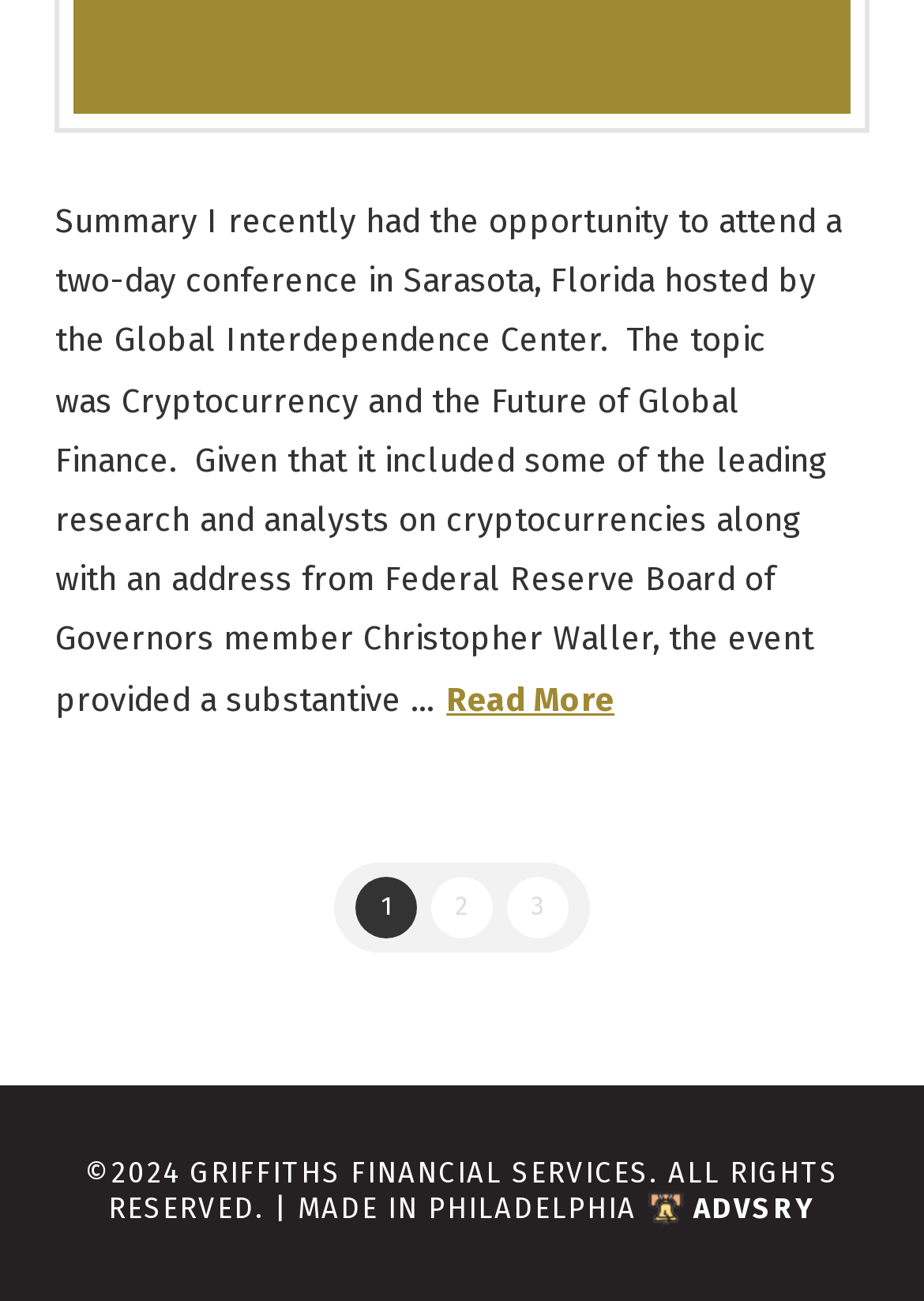Based on the element description Read More, identify the bounding box of the UI element in the given webpage screenshot. The coordinates should be in the format (top-left x, top-left y, bottom-right x, bottom-right y) and must be between 0 and 1.

[0.483, 0.522, 0.665, 0.553]